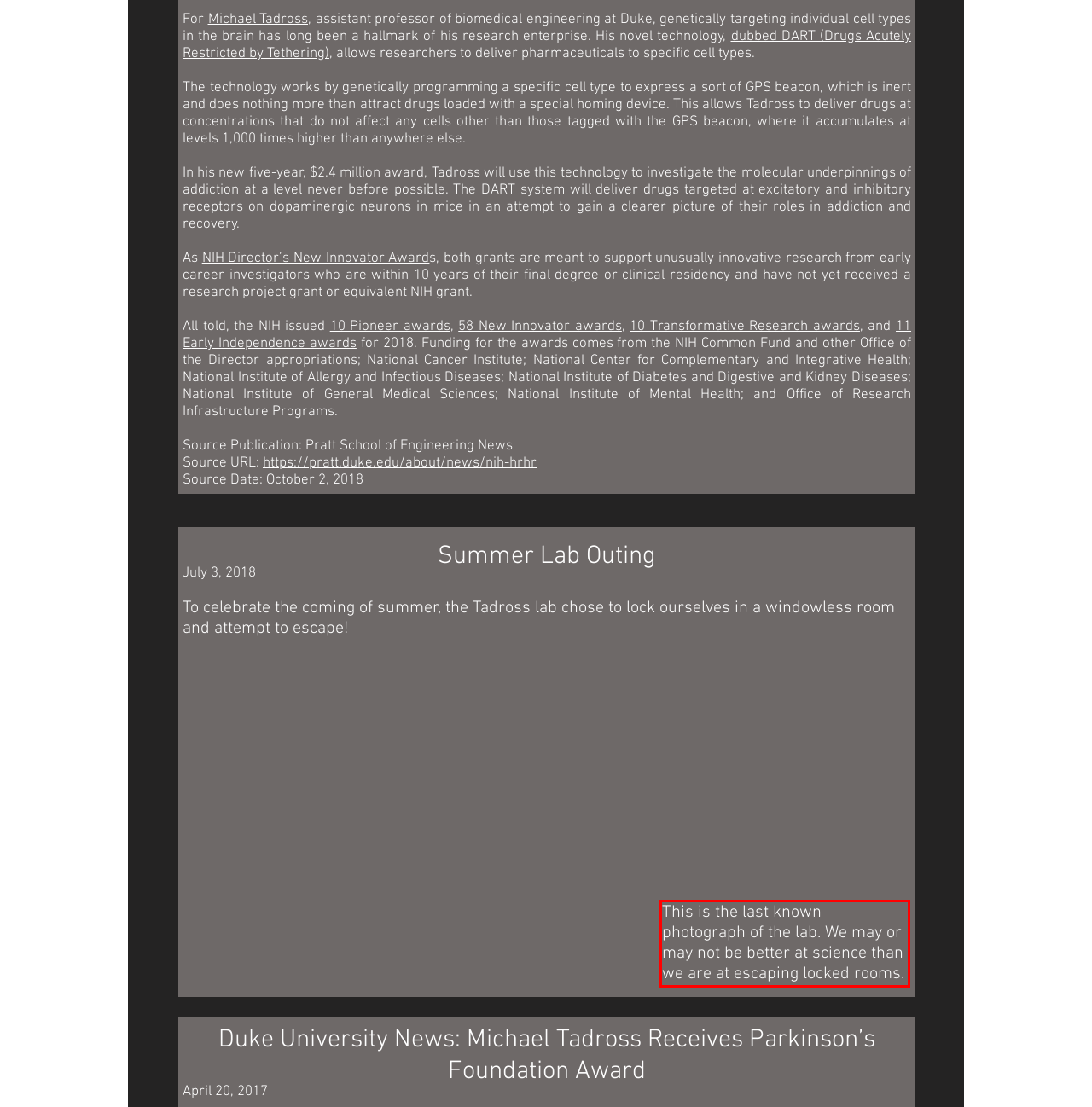Look at the screenshot of the webpage, locate the red rectangle bounding box, and generate the text content that it contains.

This is the last known photograph of the lab. We may or may not be better at science than we are at escaping locked rooms.